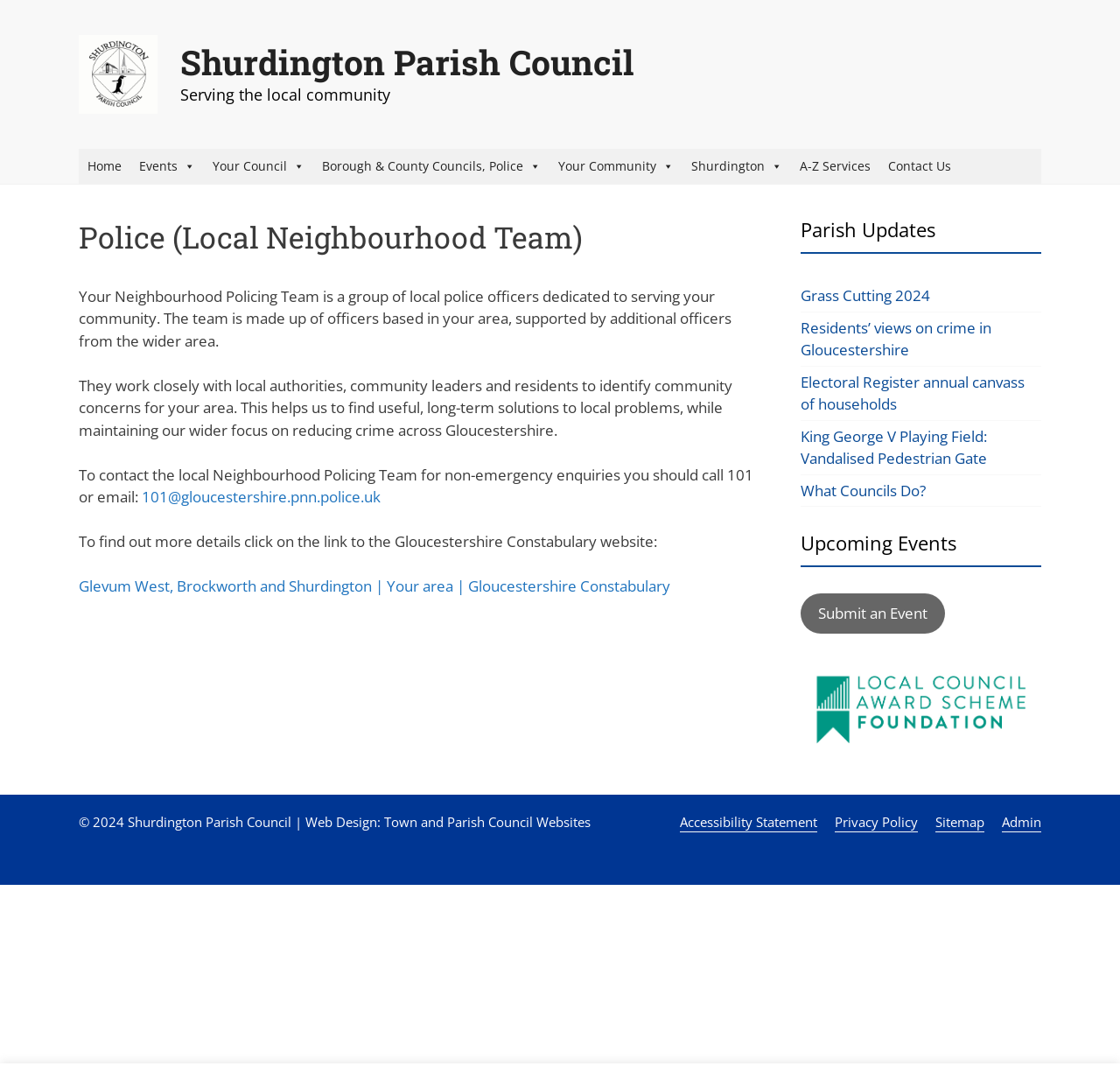What is the topic of the 'Residents’ views on crime in Gloucestershire' link?
Please answer the question with a detailed and comprehensive explanation.

The link 'Residents’ views on crime in Gloucestershire' suggests that it is related to the topic of crime in Gloucestershire, likely providing information or surveys on residents' opinions on crime in the area.